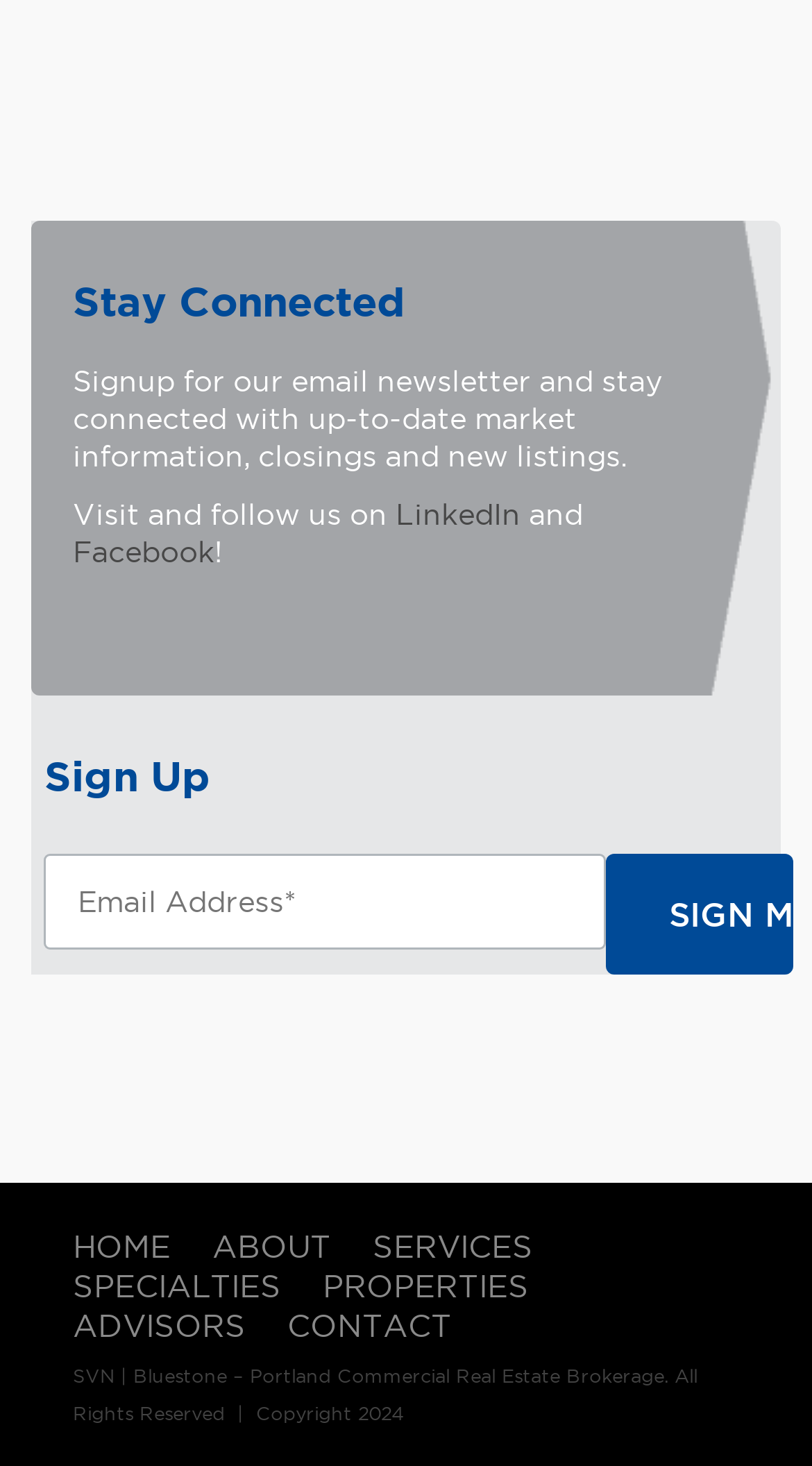Identify the bounding box coordinates of the area you need to click to perform the following instruction: "Visit the support forum".

None